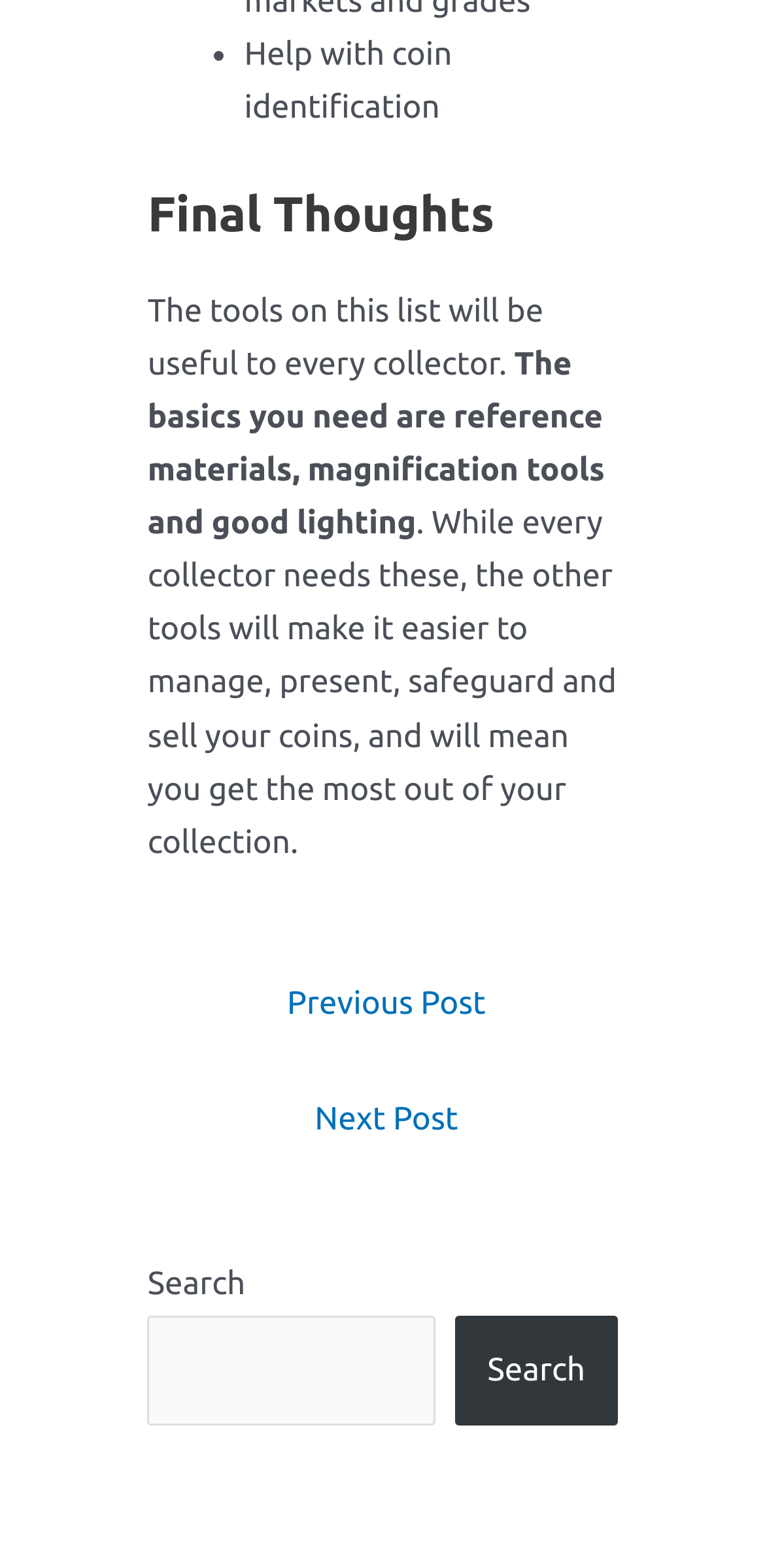What are the navigation options at the bottom of the webpage?
Please use the image to provide an in-depth answer to the question.

The navigation section at the bottom of the webpage contains links to 'Previous Post' and 'Next Post', allowing users to navigate through a series of posts or articles.